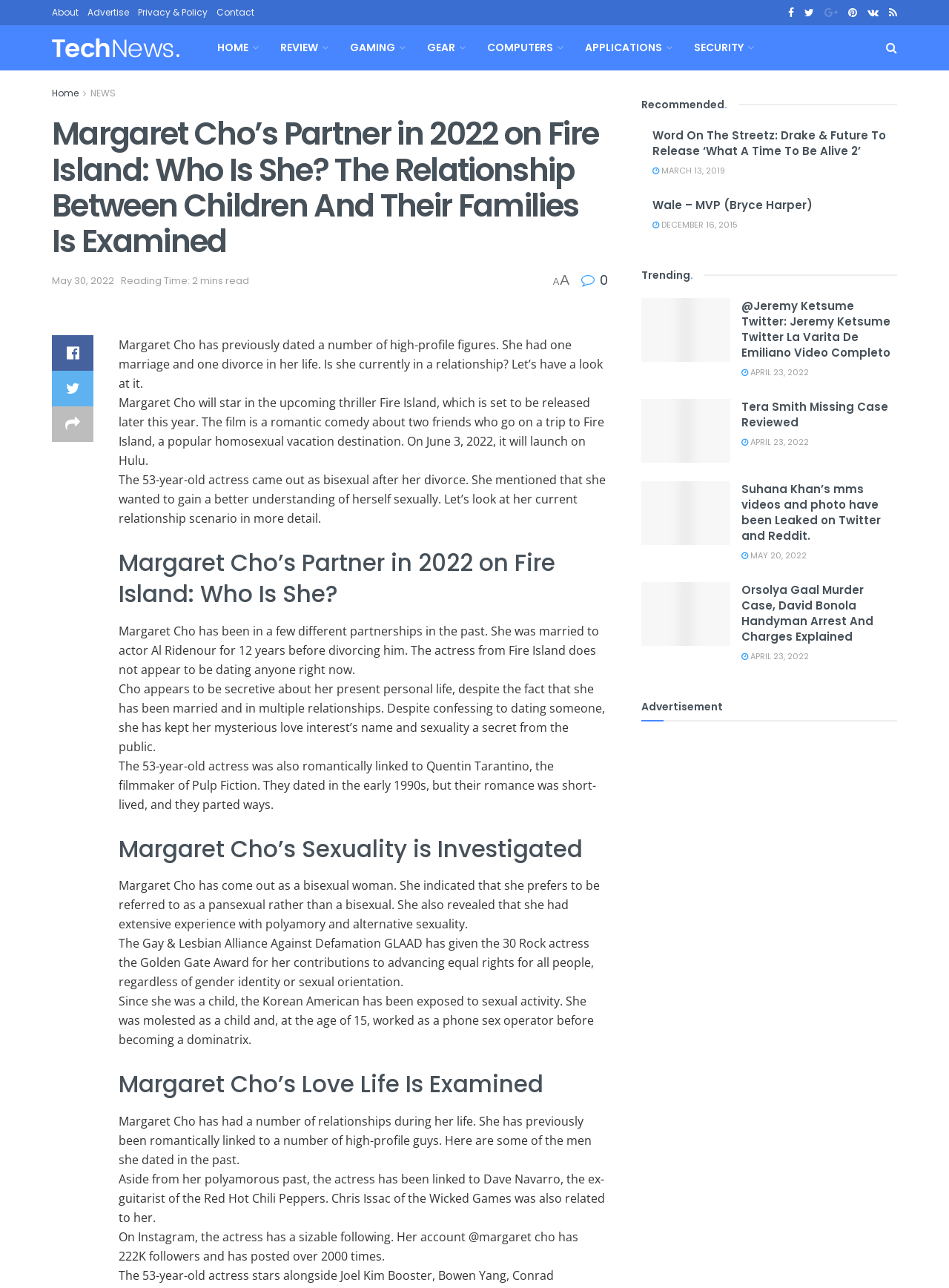Determine the bounding box coordinates for the element that should be clicked to follow this instruction: "Click on the 'HOME' link". The coordinates should be given as four float numbers between 0 and 1, in the format [left, top, right, bottom].

[0.216, 0.02, 0.283, 0.055]